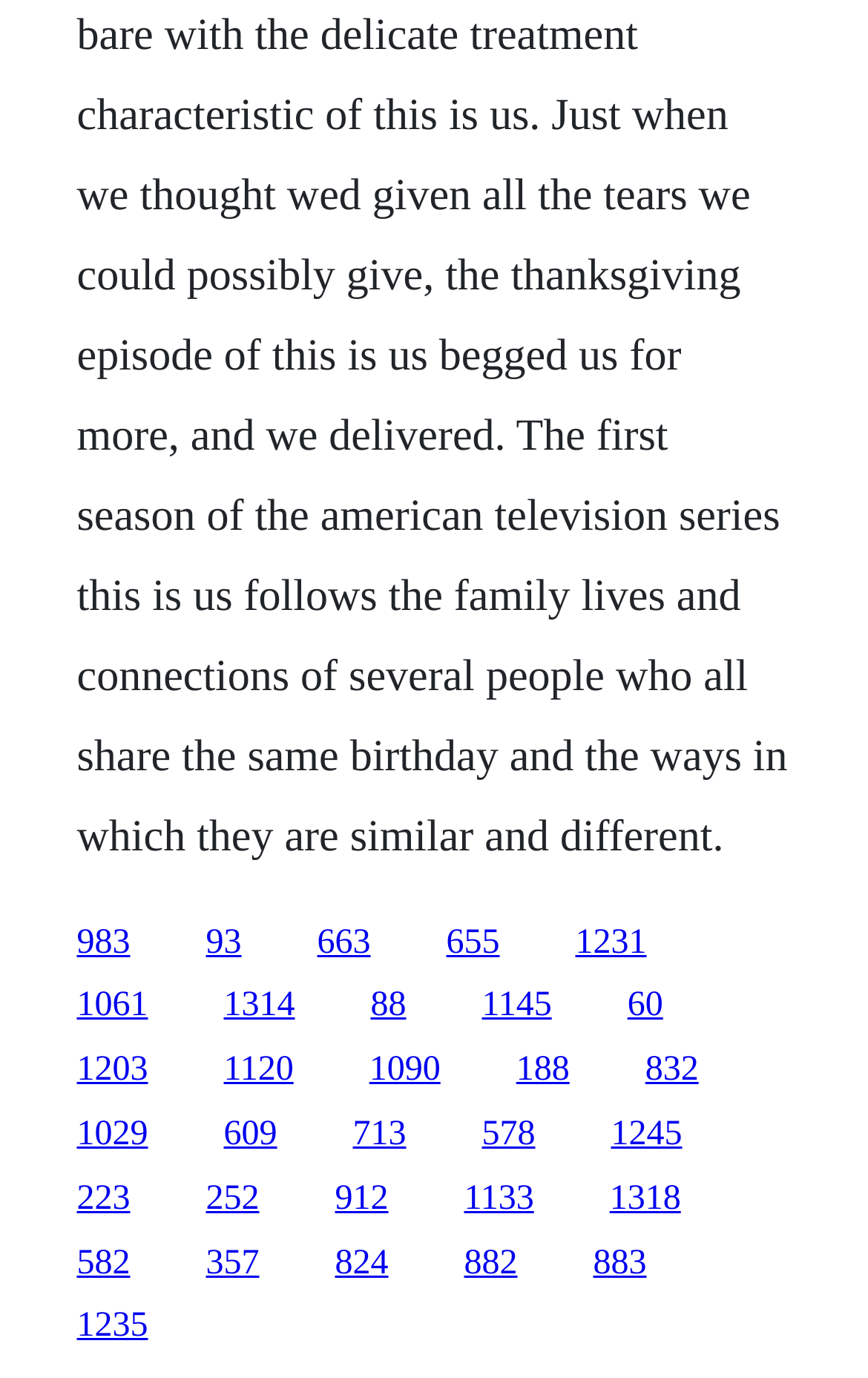Locate the bounding box coordinates of the element's region that should be clicked to carry out the following instruction: "visit the page of link 655". The coordinates need to be four float numbers between 0 and 1, i.e., [left, top, right, bottom].

[0.514, 0.67, 0.576, 0.697]